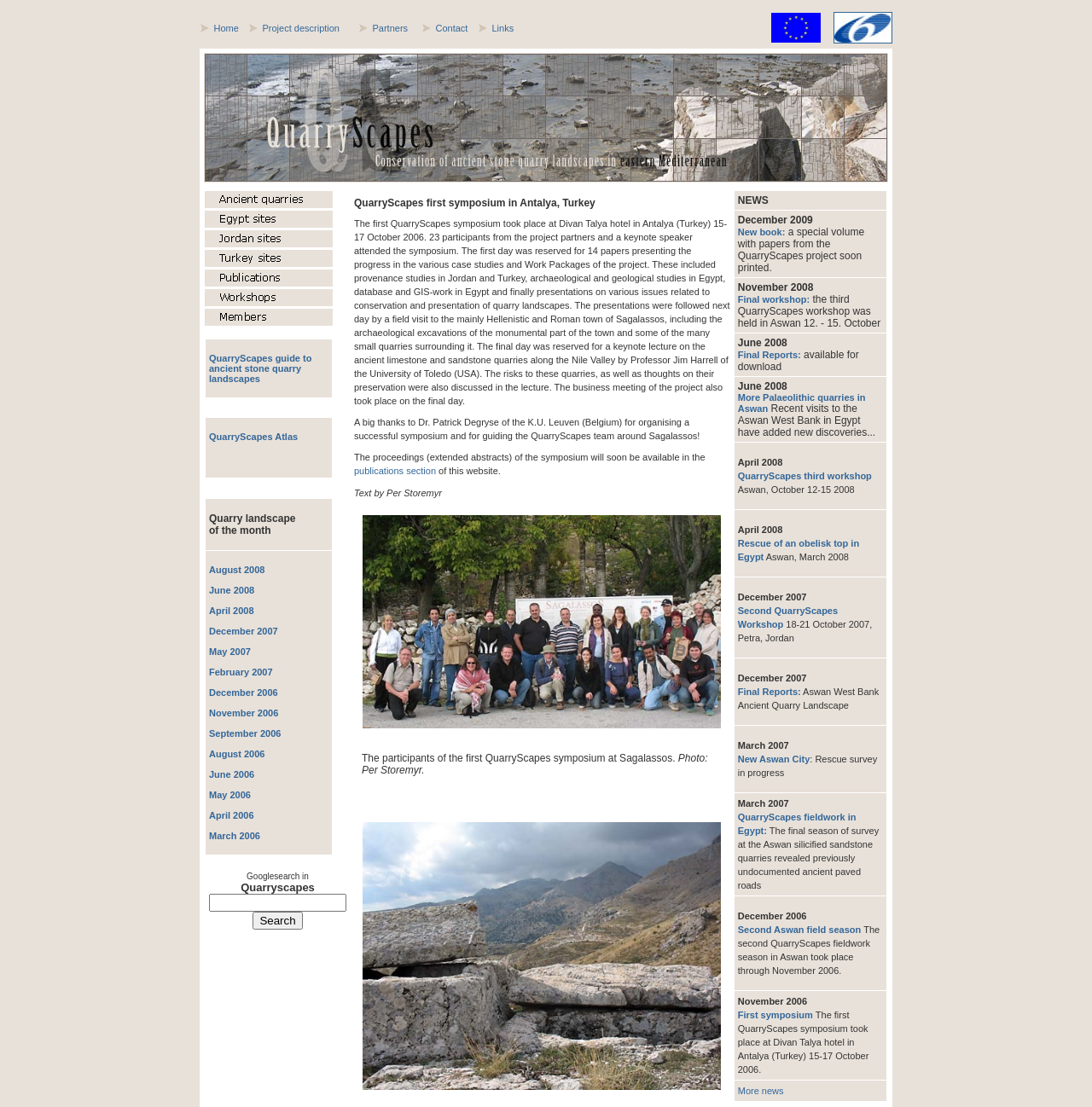Describe all the key features and sections of the webpage thoroughly.

The webpage is titled "QuarryScapes" and has a layout table at the top with a row of navigation links, including "Home", "Project description", "Partners", "Contact", and "Links". Each link has an accompanying image. Below this navigation bar, there is a large image that spans the width of the page.

Below the image, there is a table with multiple rows, each containing two columns. The left column contains links, and the right column is empty. There are 7 rows in total, with links in the left column of each row. The links are not labeled, but they appear to be related to the project description or partners.

The overall structure of the page is simple and easy to navigate, with a clear separation between the navigation bar, the image, and the table of links.